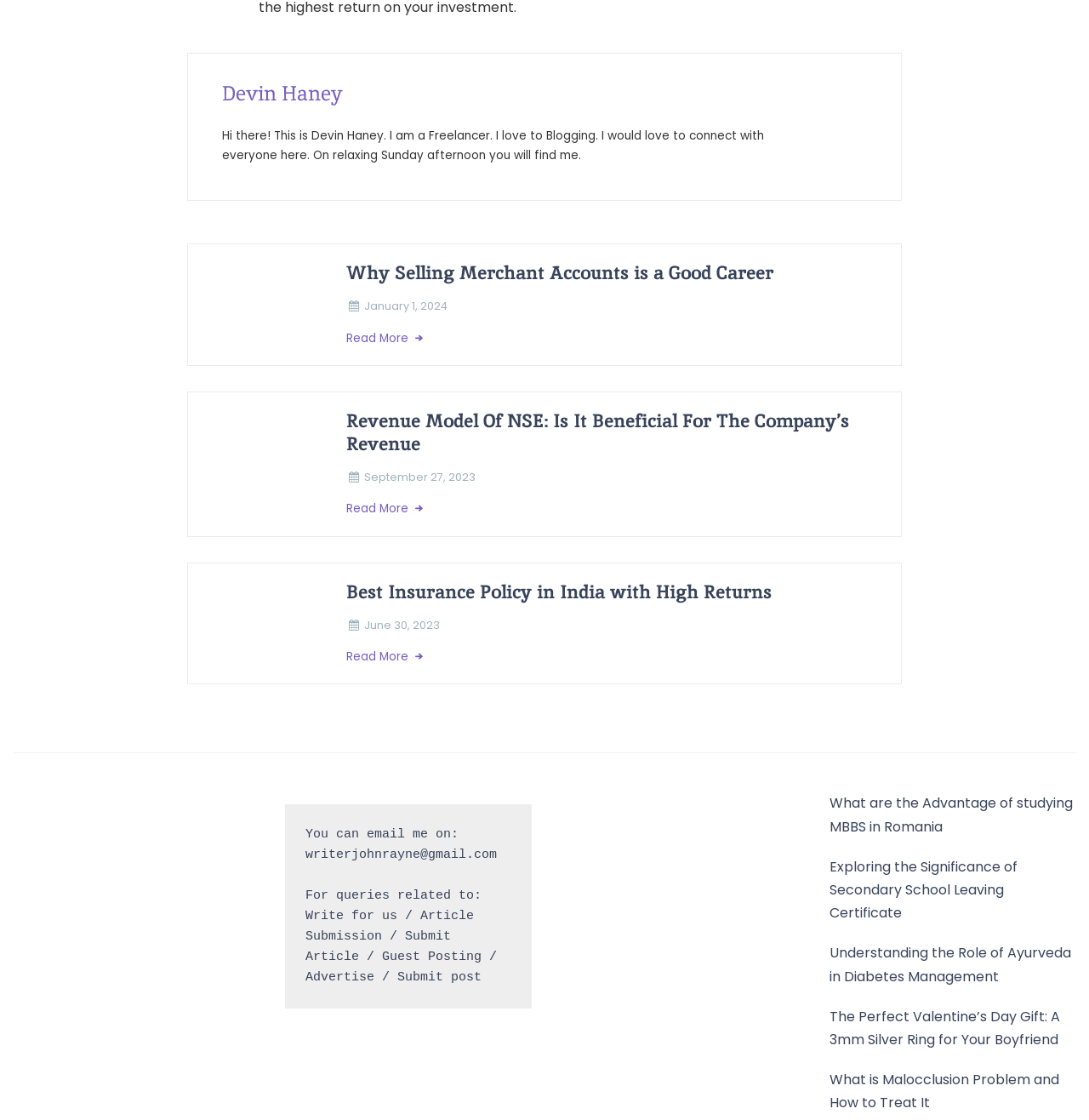Highlight the bounding box coordinates of the element that should be clicked to carry out the following instruction: "Click the Post Comment button". The coordinates must be given as four float numbers ranging from 0 to 1, i.e., [left, top, right, bottom].

None